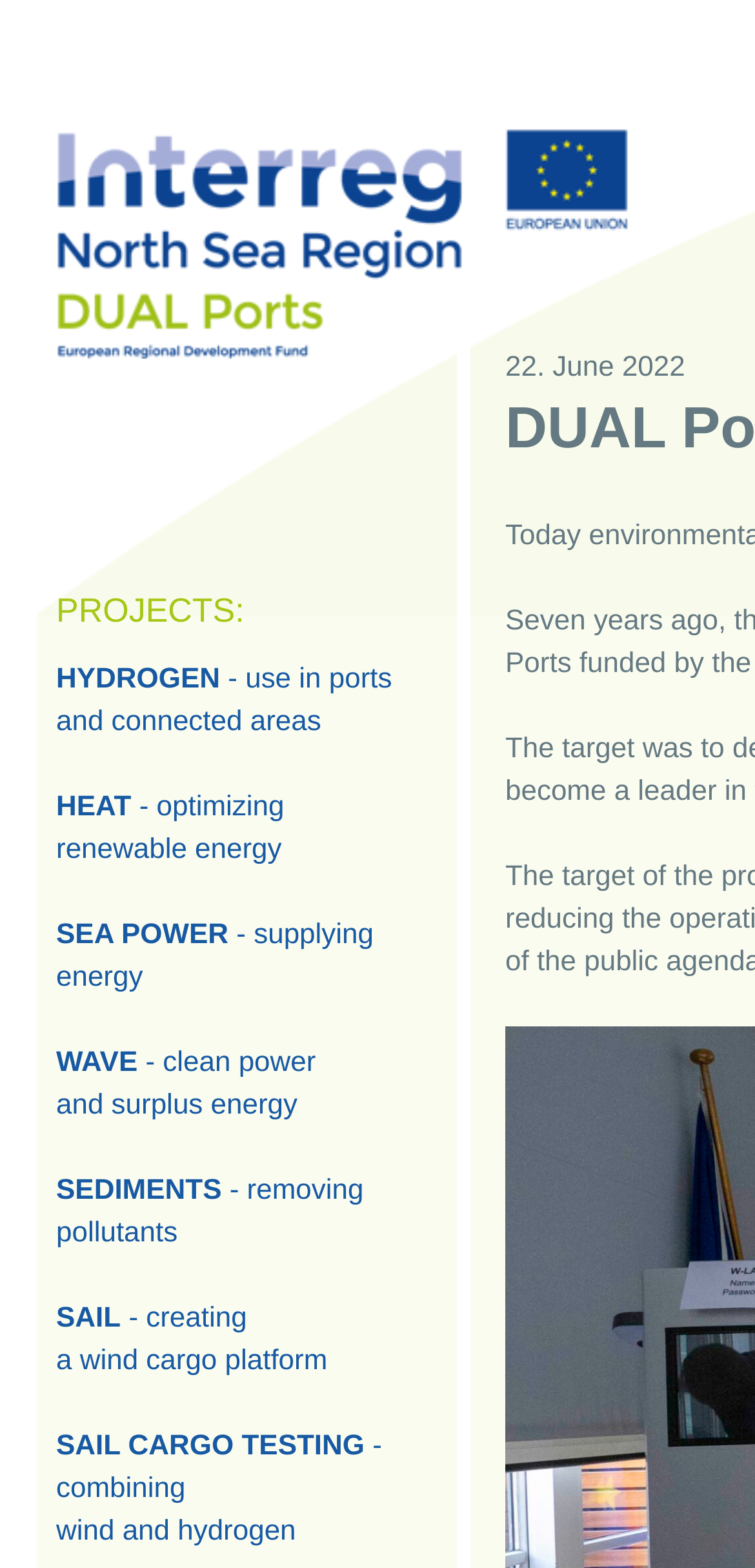Find the primary header on the webpage and provide its text.

DUAL Ports project completed with success